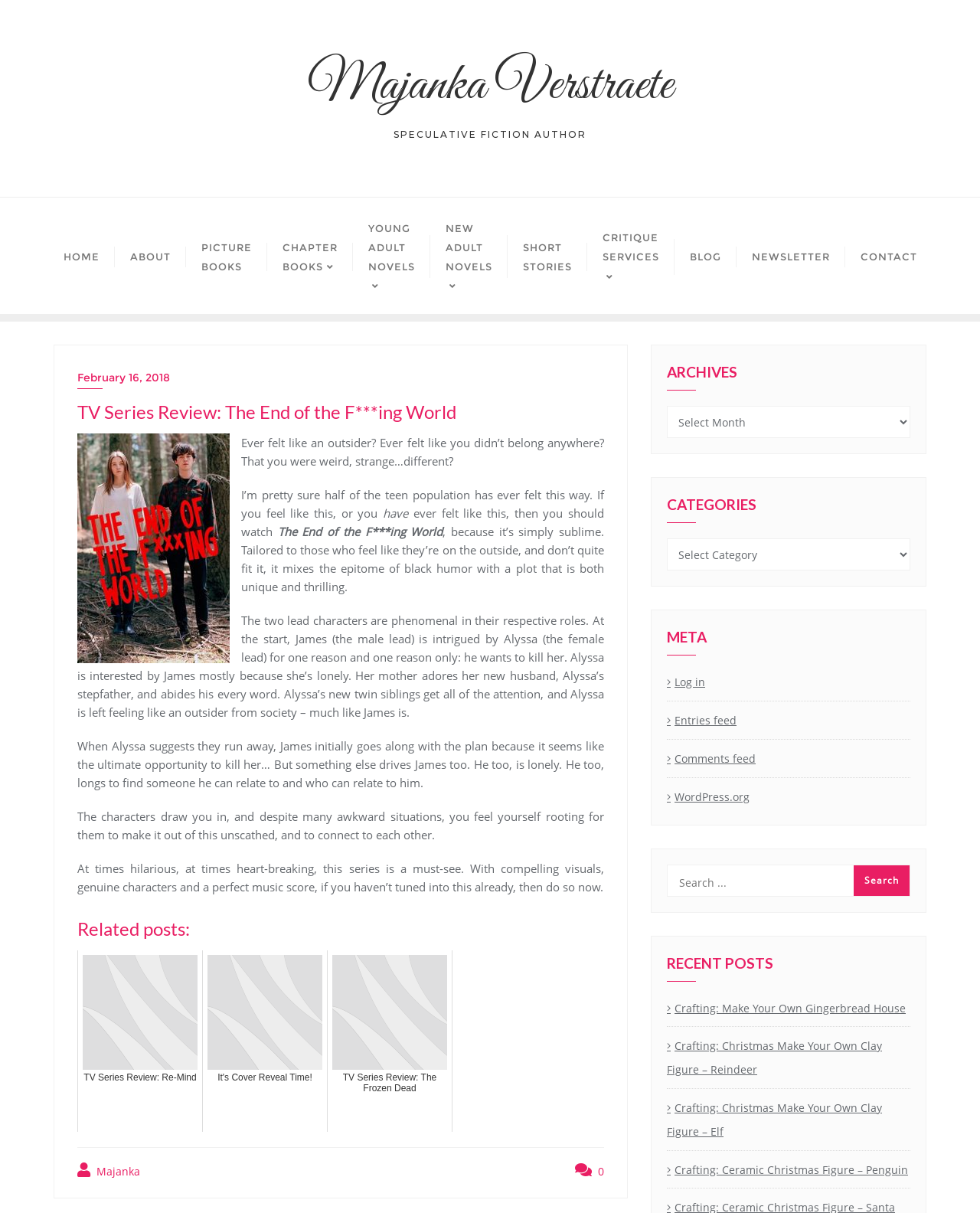Refer to the image and provide an in-depth answer to the question:
What is the category of the reviewed TV series?

The webpage does not explicitly mention the category of the reviewed TV series. However, based on the content of the review, it can be inferred that the TV series is a dark comedy or black humor series.